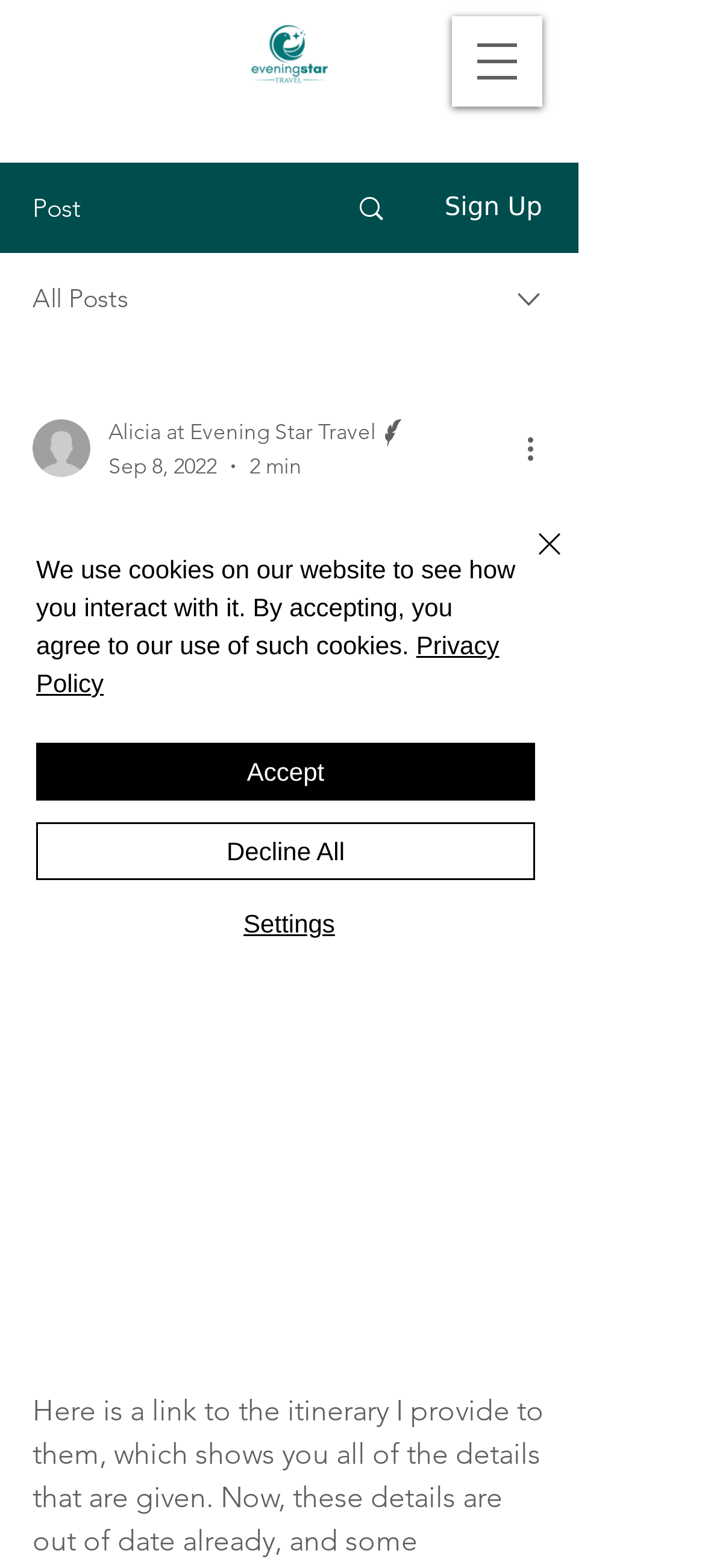Determine the bounding box coordinates of the element that should be clicked to execute the following command: "View post".

[0.466, 0.105, 0.589, 0.16]